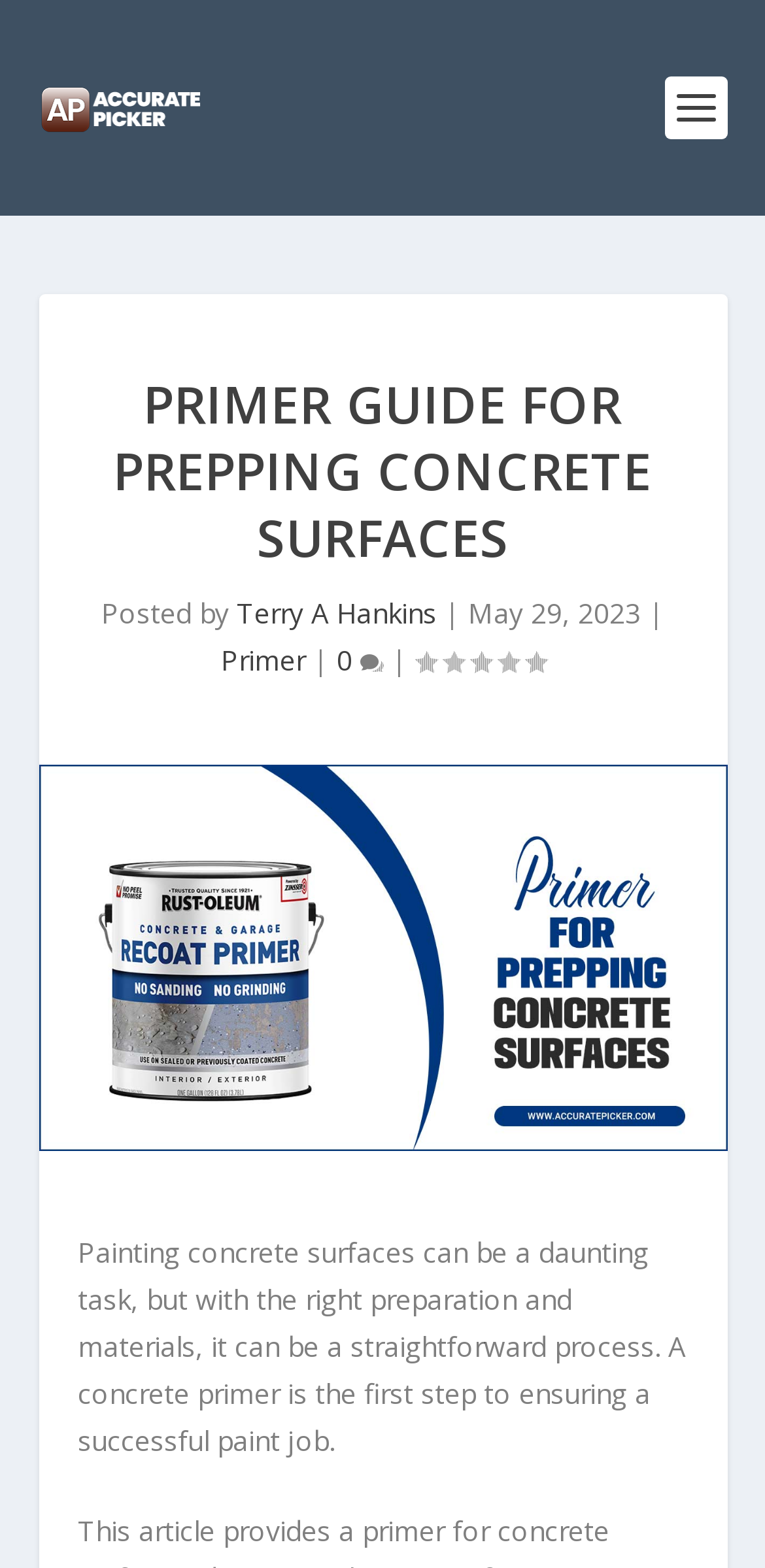Using the provided description: "alt="AccuratePicker"", find the bounding box coordinates of the corresponding UI element. The output should be four float numbers between 0 and 1, in the format [left, top, right, bottom].

[0.05, 0.038, 0.264, 0.1]